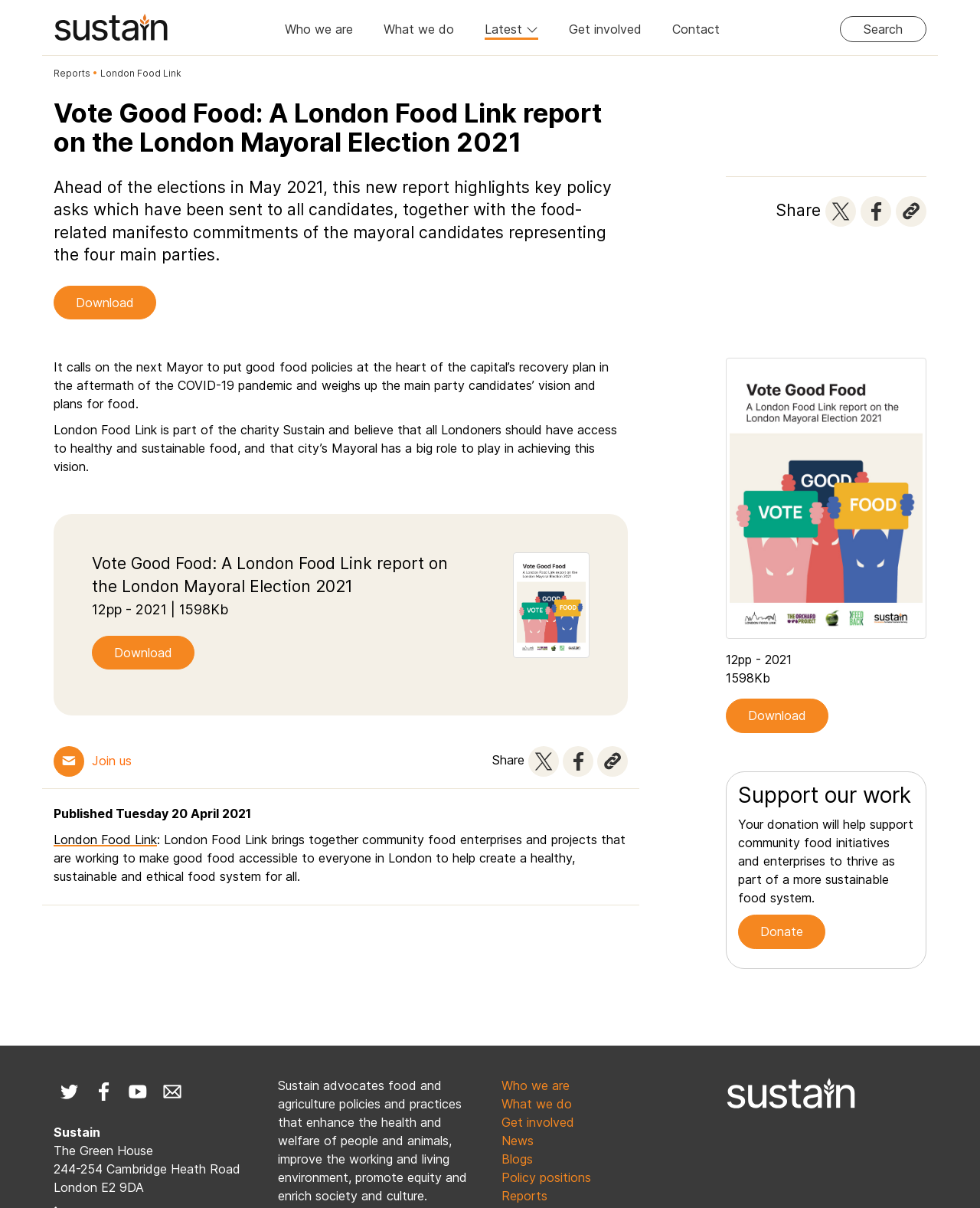Give a detailed account of the webpage's layout and content.

This webpage is about a report titled "Vote Good Food: A London Food Link report on the London Mayoral Election 2021" published by Sustain, an alliance for better food and farming. At the top of the page, there is a navigation menu with links to "Sustain", "Search", "Who we are", "What we do", "Latest", "Get involved", and "Contact". Below the navigation menu, there is a heading with the report title, followed by a brief summary of the report.

The report summary is accompanied by a link to download the report and a section highlighting the key policy asks sent to all mayoral candidates. There is also a section describing London Food Link's vision for a healthy and sustainable food system in London.

On the right side of the page, there are social media links to share the report on Twitter, Facebook, and other platforms. Below the social media links, there is an image, and then a section with a heading "Support our work" that encourages visitors to donate to support community food initiatives.

At the bottom of the page, there are links to Sustain's social media profiles, email list, and a section with Sustain's address and a brief description of their mission. There are also links to other sections of the website, including "Who we are", "What we do", "Get involved", "News", "Blogs", "Policy positions", and "Reports".